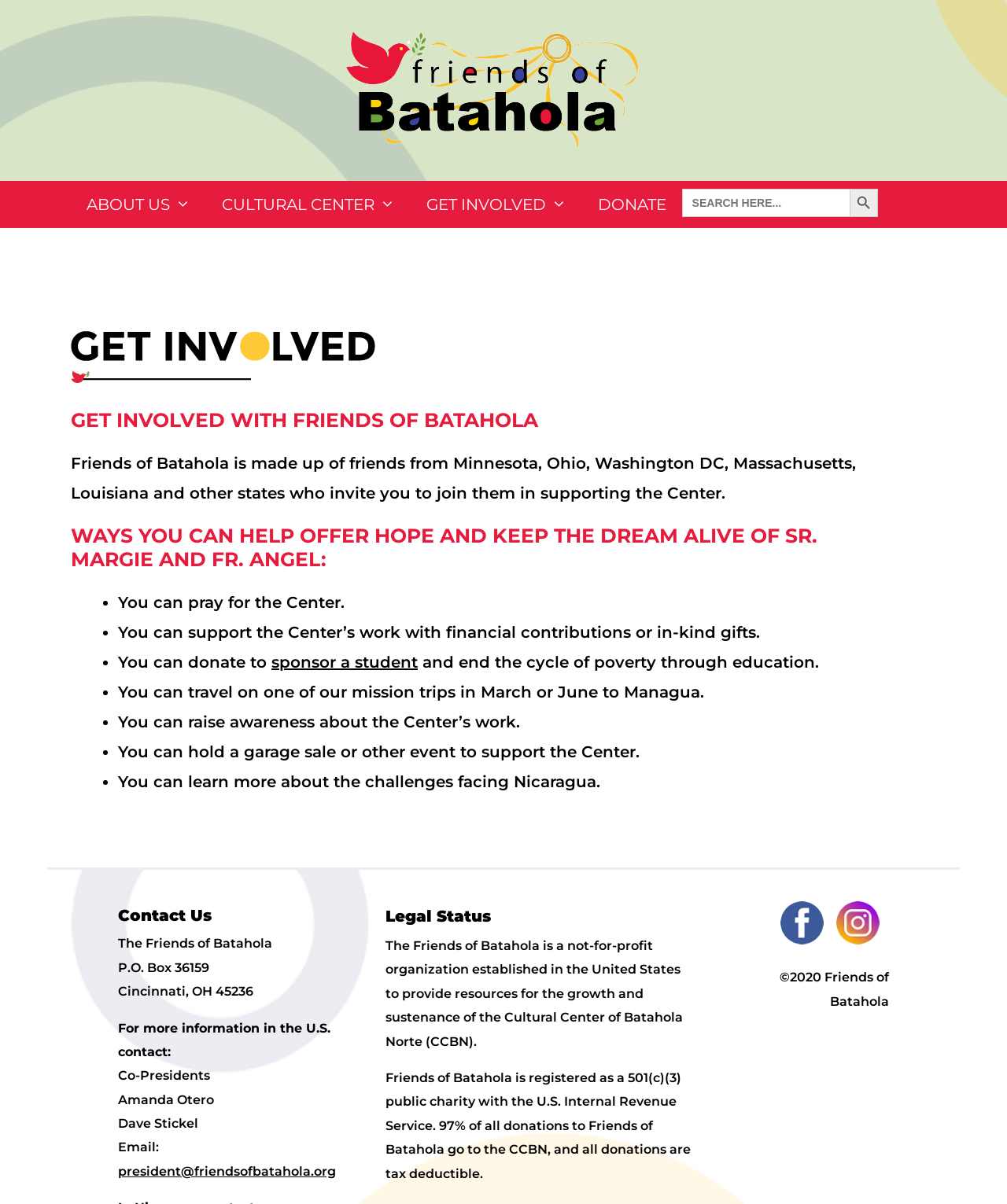Locate the bounding box coordinates of the element to click to perform the following action: 'Contact Us'. The coordinates should be given as four float values between 0 and 1, in the form of [left, top, right, bottom].

[0.117, 0.751, 0.352, 0.77]